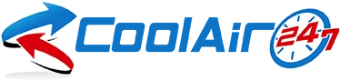What type of services does CoolAir cater to?
Answer the question with just one word or phrase using the image.

Residential and commercial